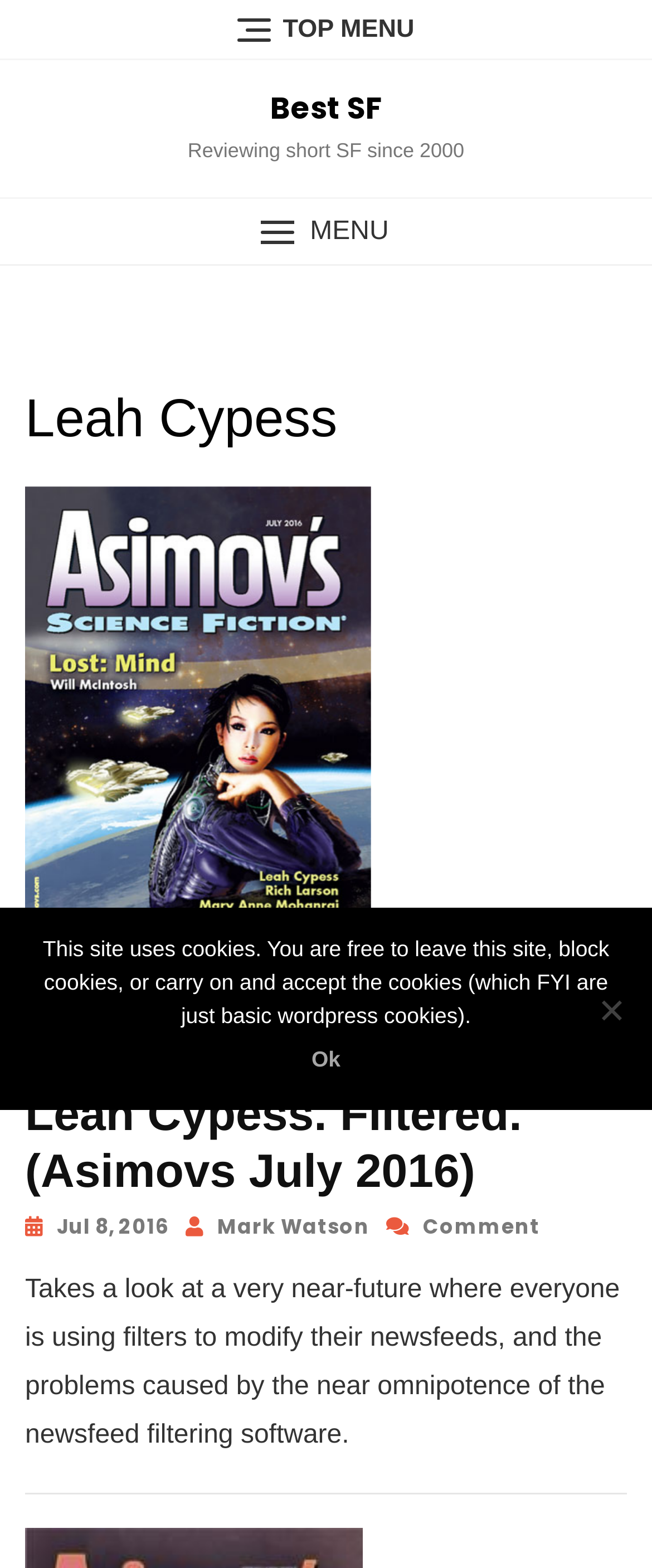Provide the bounding box coordinates of the HTML element this sentence describes: "Mark Watson". The bounding box coordinates consist of four float numbers between 0 and 1, i.e., [left, top, right, bottom].

[0.285, 0.773, 0.567, 0.792]